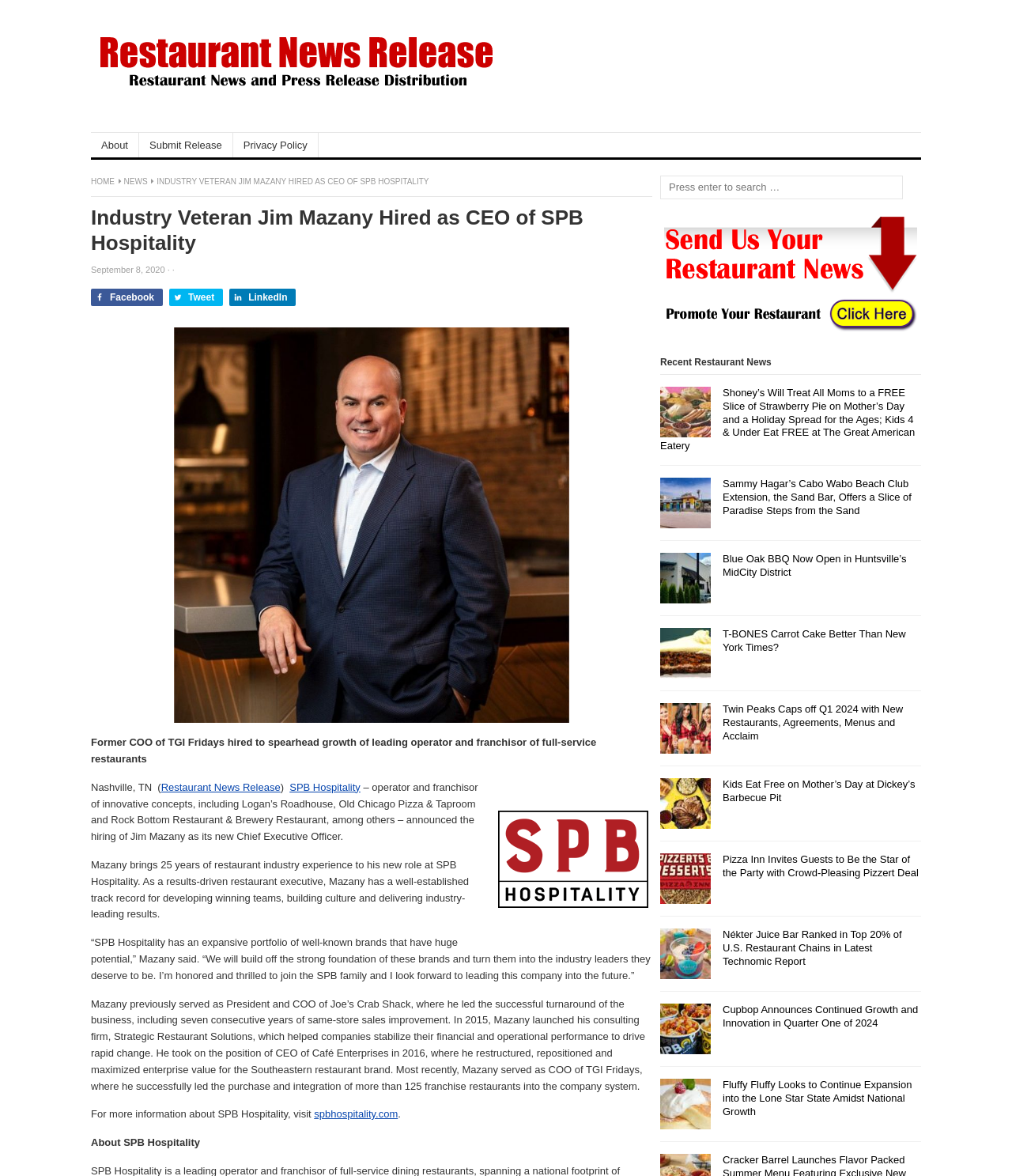Using the webpage screenshot and the element description spbhospitality.com, determine the bounding box coordinates. Specify the coordinates in the format (top-left x, top-left y, bottom-right x, bottom-right y) with values ranging from 0 to 1.

[0.31, 0.942, 0.393, 0.952]